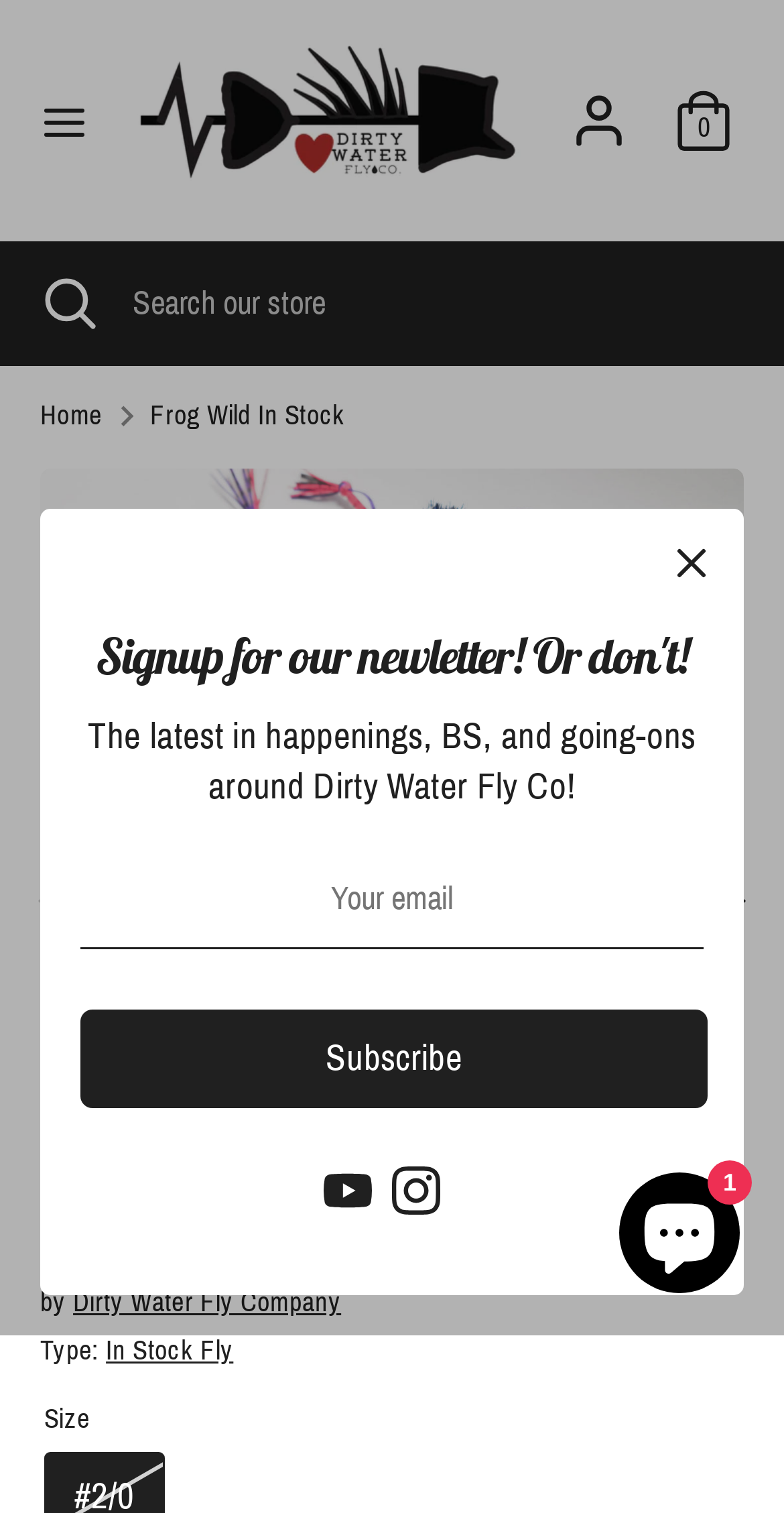Can you give a comprehensive explanation to the question given the content of the image?
What is the price of the Frog Wild In Stock?

The price of the Frog Wild In Stock can be found in the product description section, where it is stated as '$6.95'.